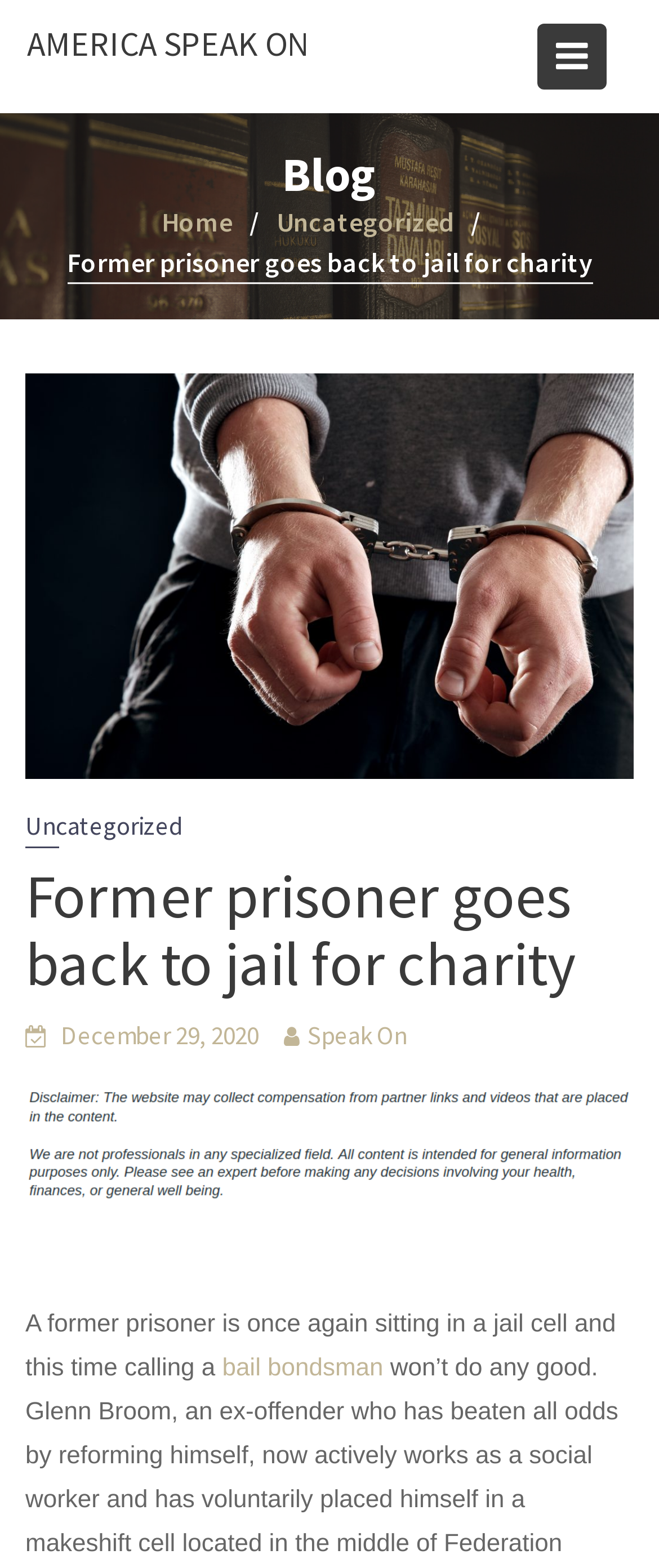Find the bounding box coordinates of the element to click in order to complete this instruction: "Click the Uncategorized link". The bounding box coordinates must be four float numbers between 0 and 1, denoted as [left, top, right, bottom].

[0.419, 0.128, 0.688, 0.154]